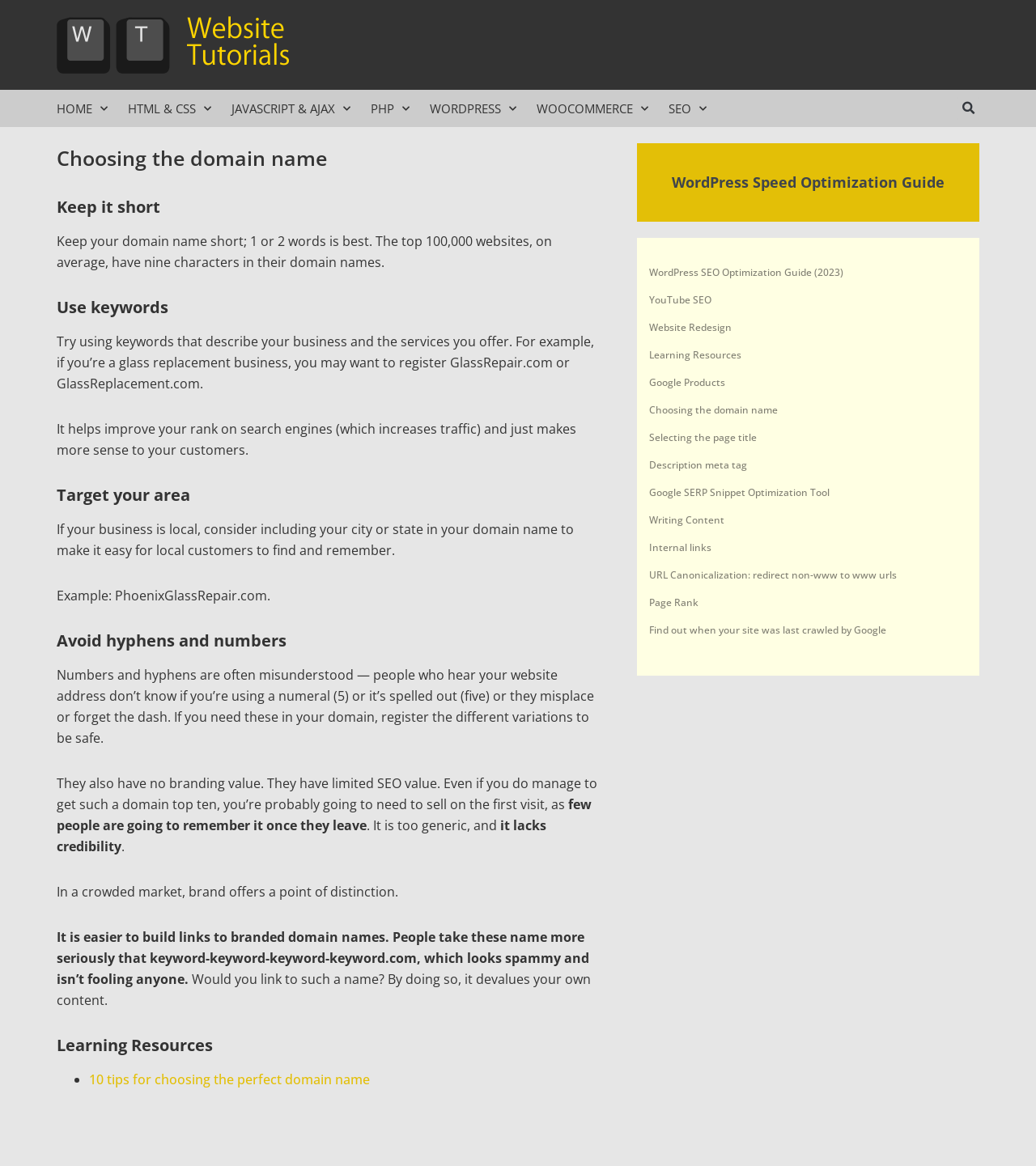Answer briefly with one word or phrase:
What is the purpose of the 'Learning Resources' section?

Provide additional learning materials